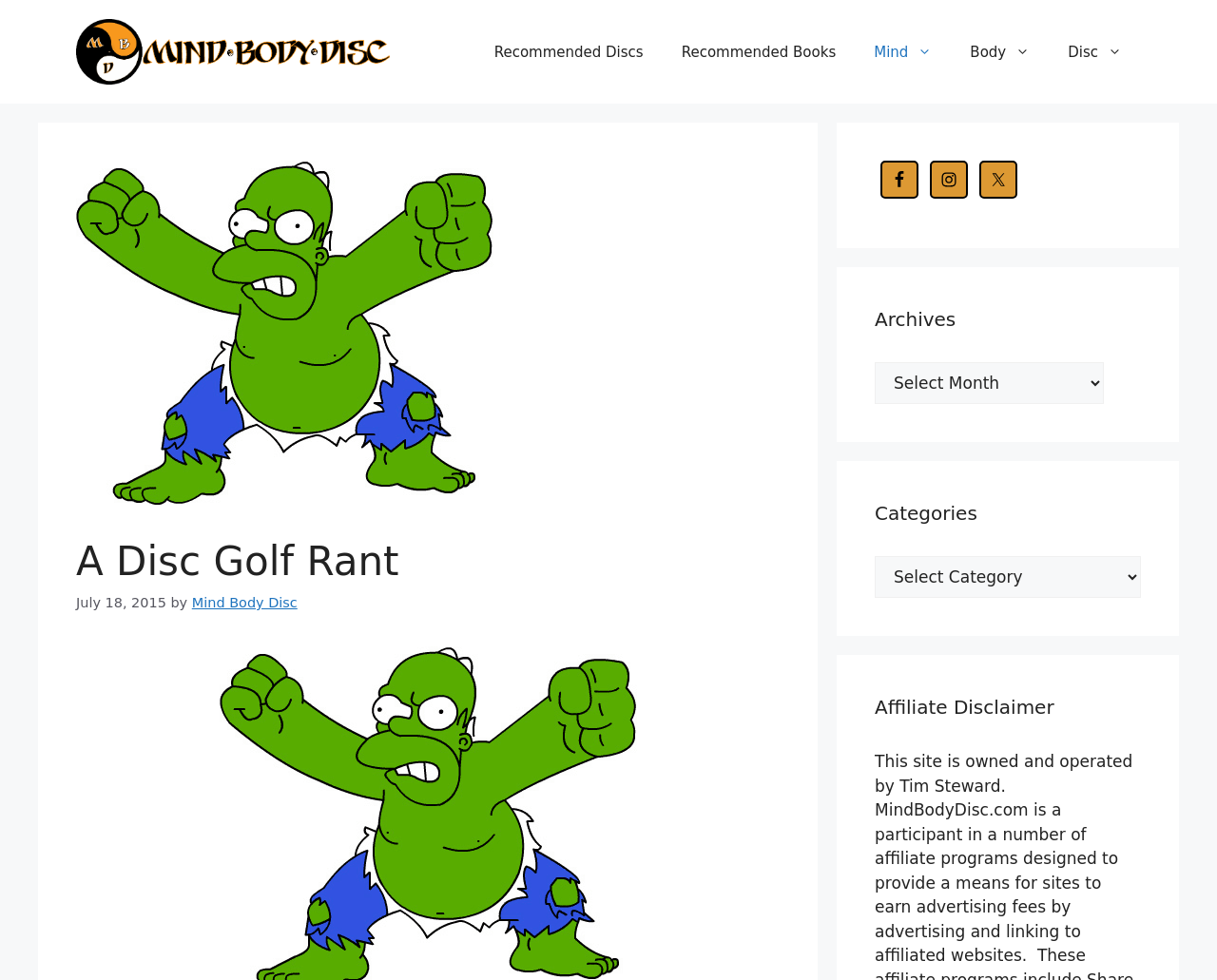How many navigation links are present in the primary navigation section?
Using the information from the image, give a concise answer in one word or a short phrase.

5